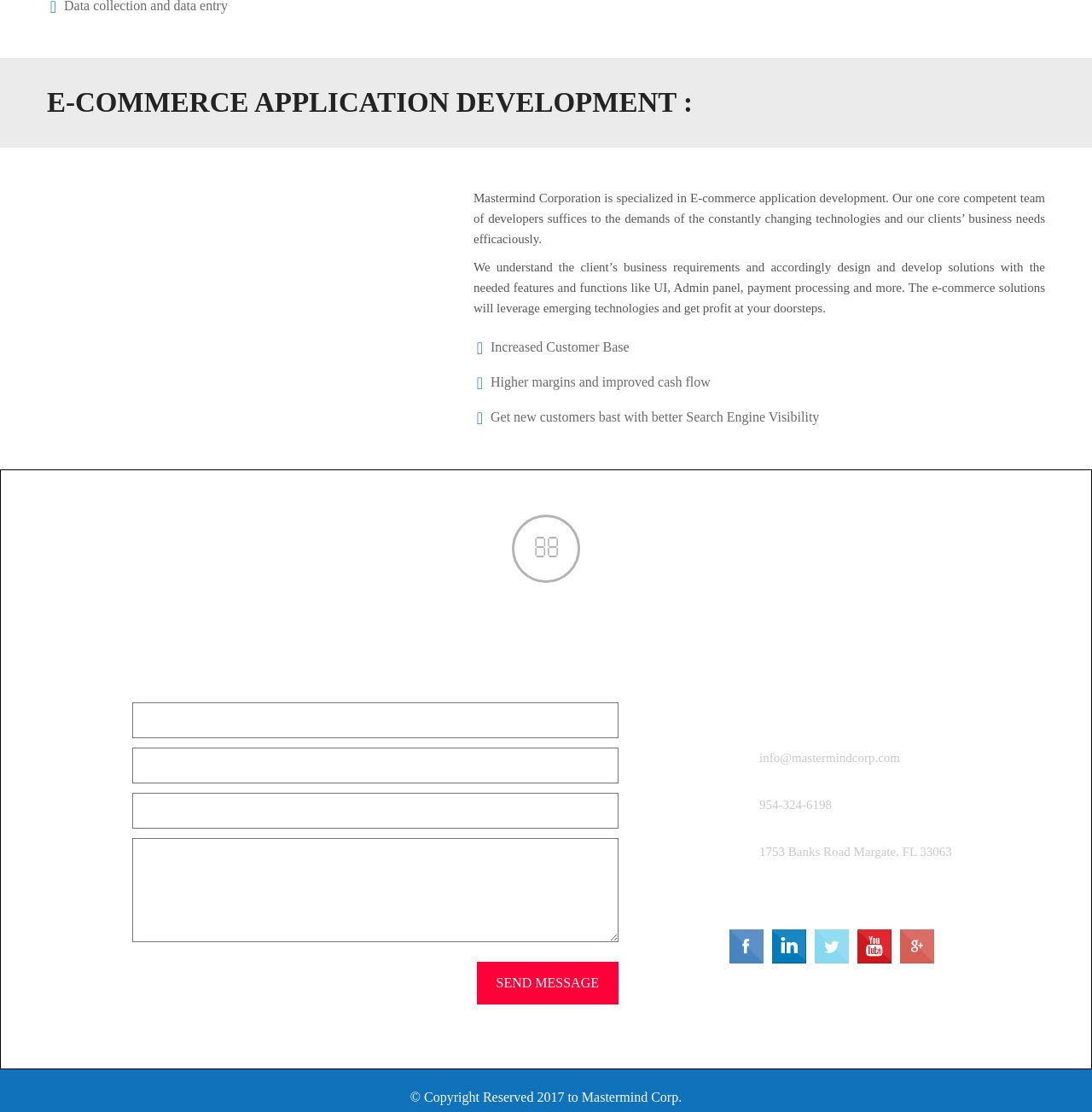How can I contact Mastermind Corp?
Examine the image closely and answer the question with as much detail as possible.

The webpage provides a contact form with textboxes for Name, Email, Phone, and Message, and a Send Message button. Additionally, the contact info section provides an email address, phone number, and physical address, indicating that I can contact Mastermind Corp through the contact form or by using the provided contact information.